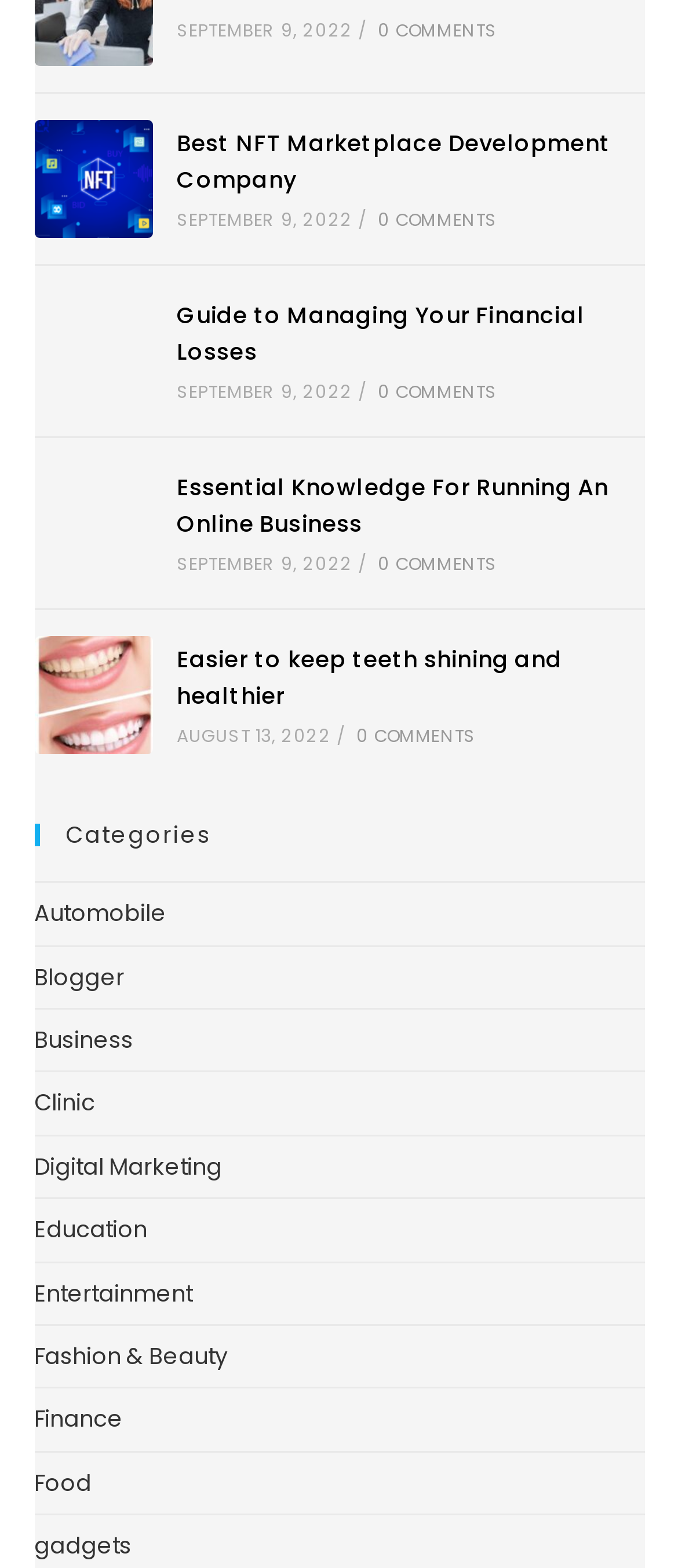Please locate the bounding box coordinates of the element that should be clicked to achieve the given instruction: "Explore 'Categories'".

[0.05, 0.526, 0.95, 0.54]